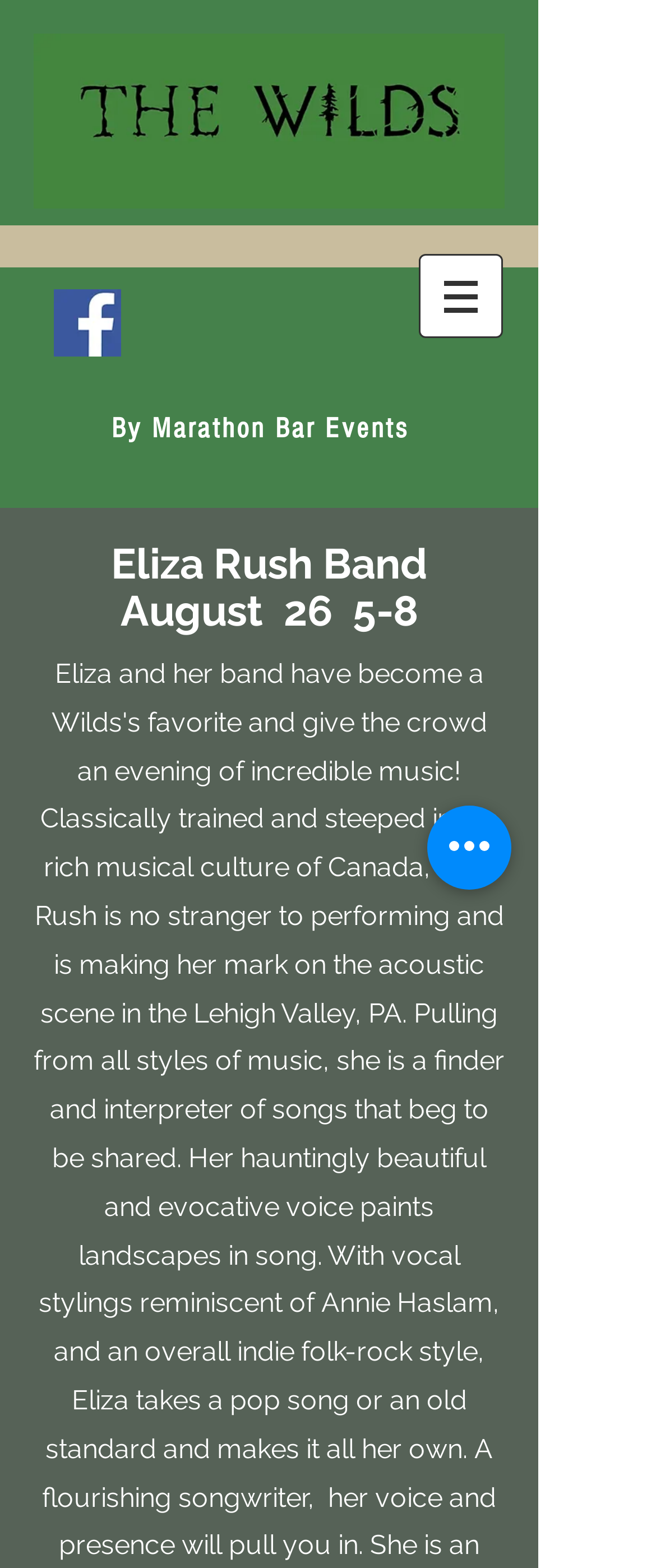From the image, can you give a detailed response to the question below:
What is the date of the Eliza Rush Band event?

I found the answer by looking at the heading element that says 'Eliza Rush Band August 26 5-8', which suggests that the event is happening on August 26.